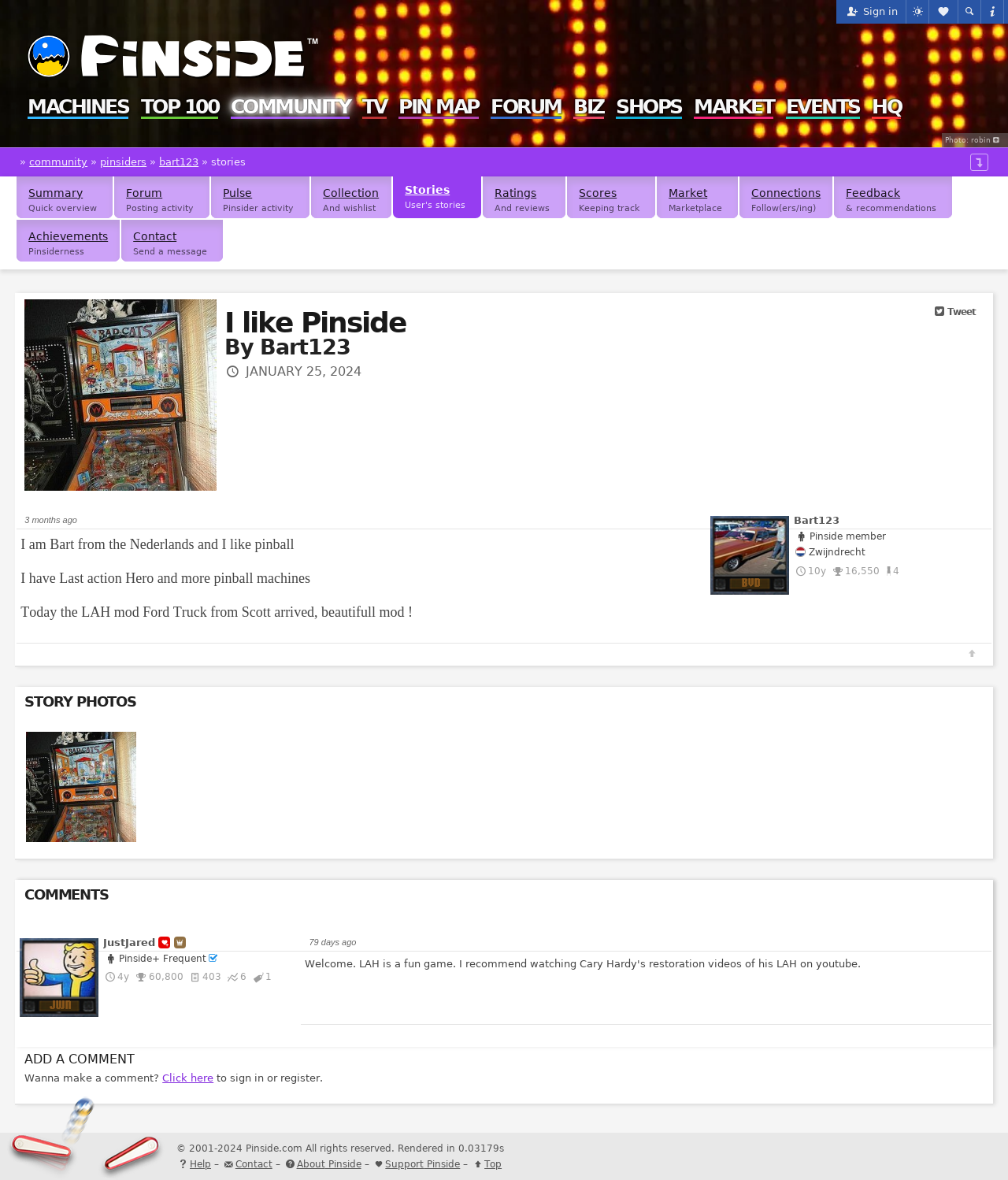Analyze the image and provide a detailed answer to the question: What is the country where Bart123 is from?

I found the answer by reading the text 'I am Bart from the Netherlands and I like pinball', which indicates that Bart123 is from the Netherlands.